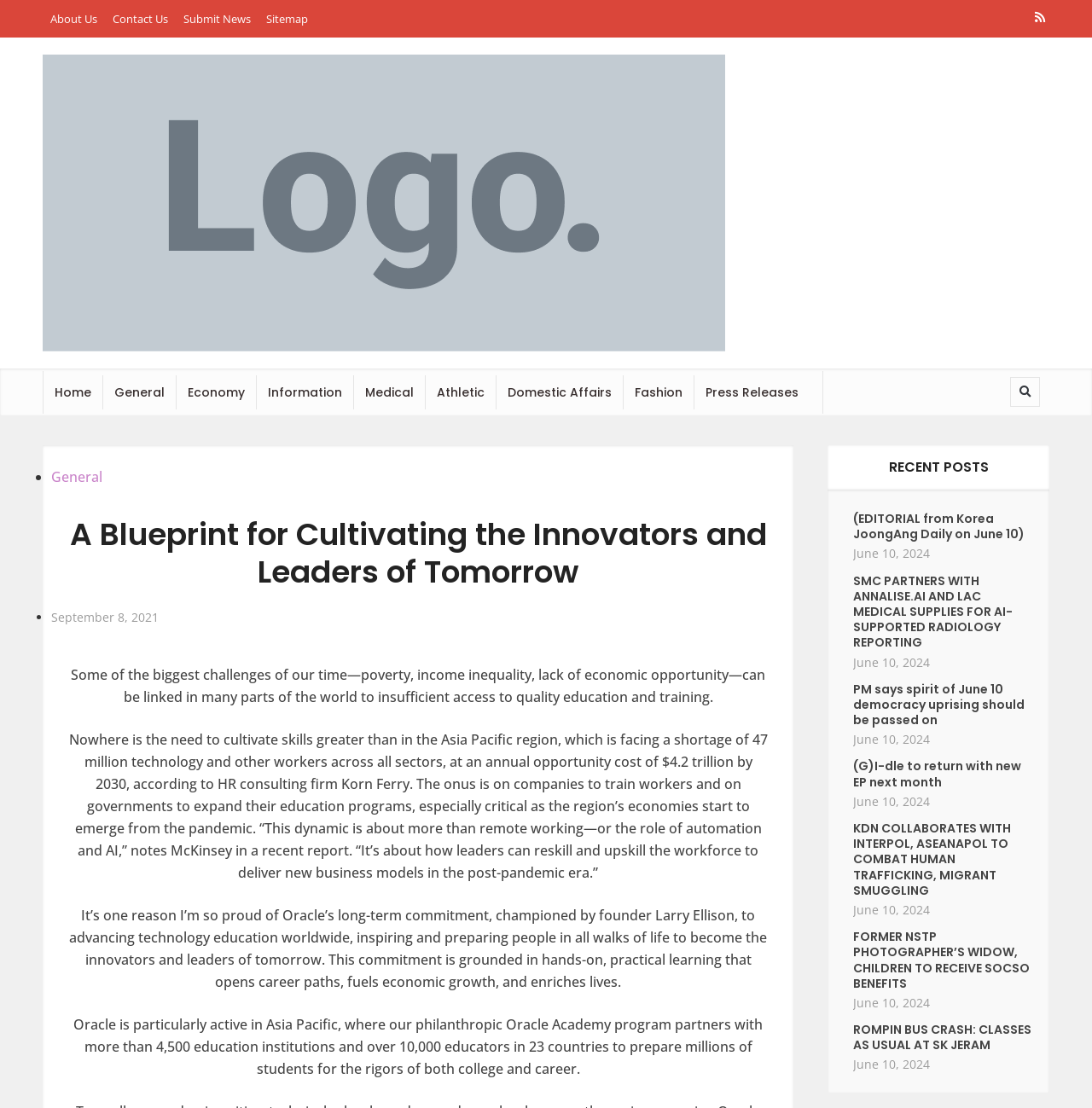What is the title of the section that lists recent posts?
Respond with a short answer, either a single word or a phrase, based on the image.

RECENT POSTS